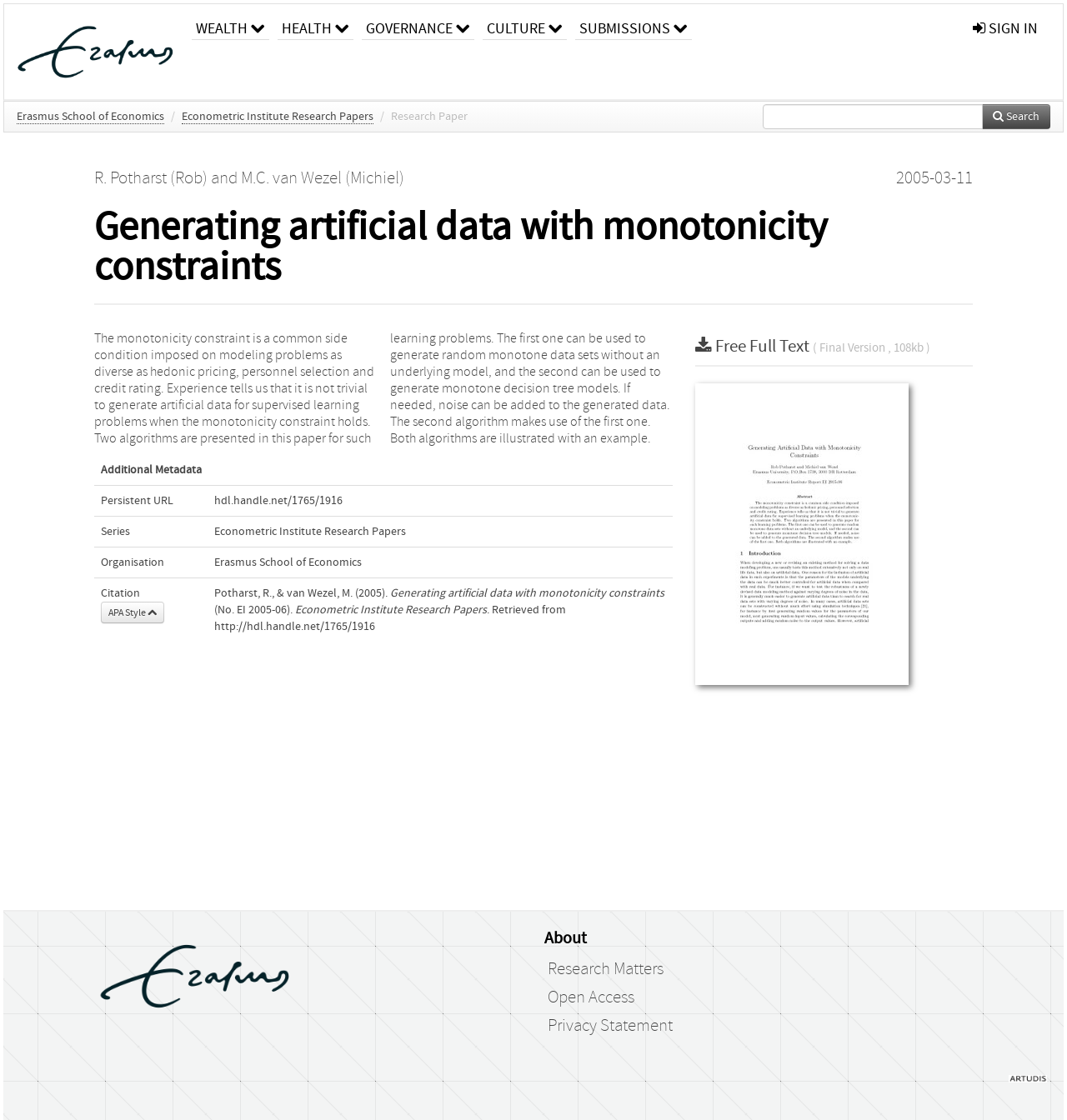Identify the bounding box coordinates for the element you need to click to achieve the following task: "Search for a topic in the sidebar". Provide the bounding box coordinates as four float numbers between 0 and 1, in the form [left, top, right, bottom].

None